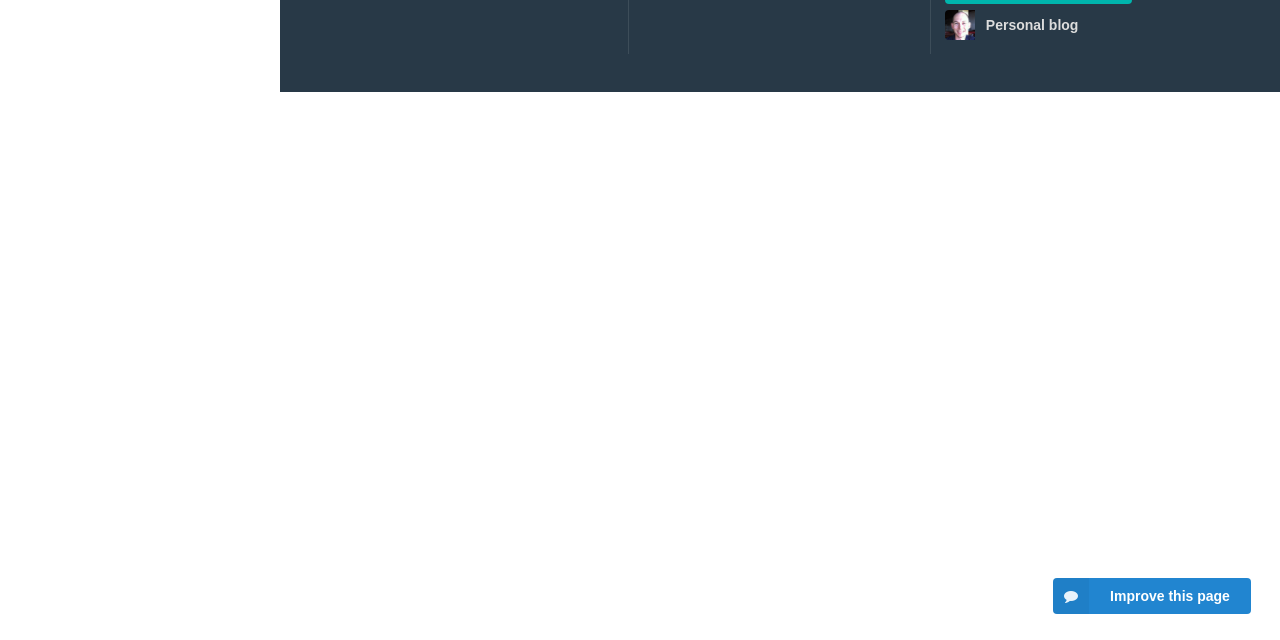Please find the bounding box coordinates (top-left x, top-left y, bottom-right x, bottom-right y) in the screenshot for the UI element described as follows: Support Team

None